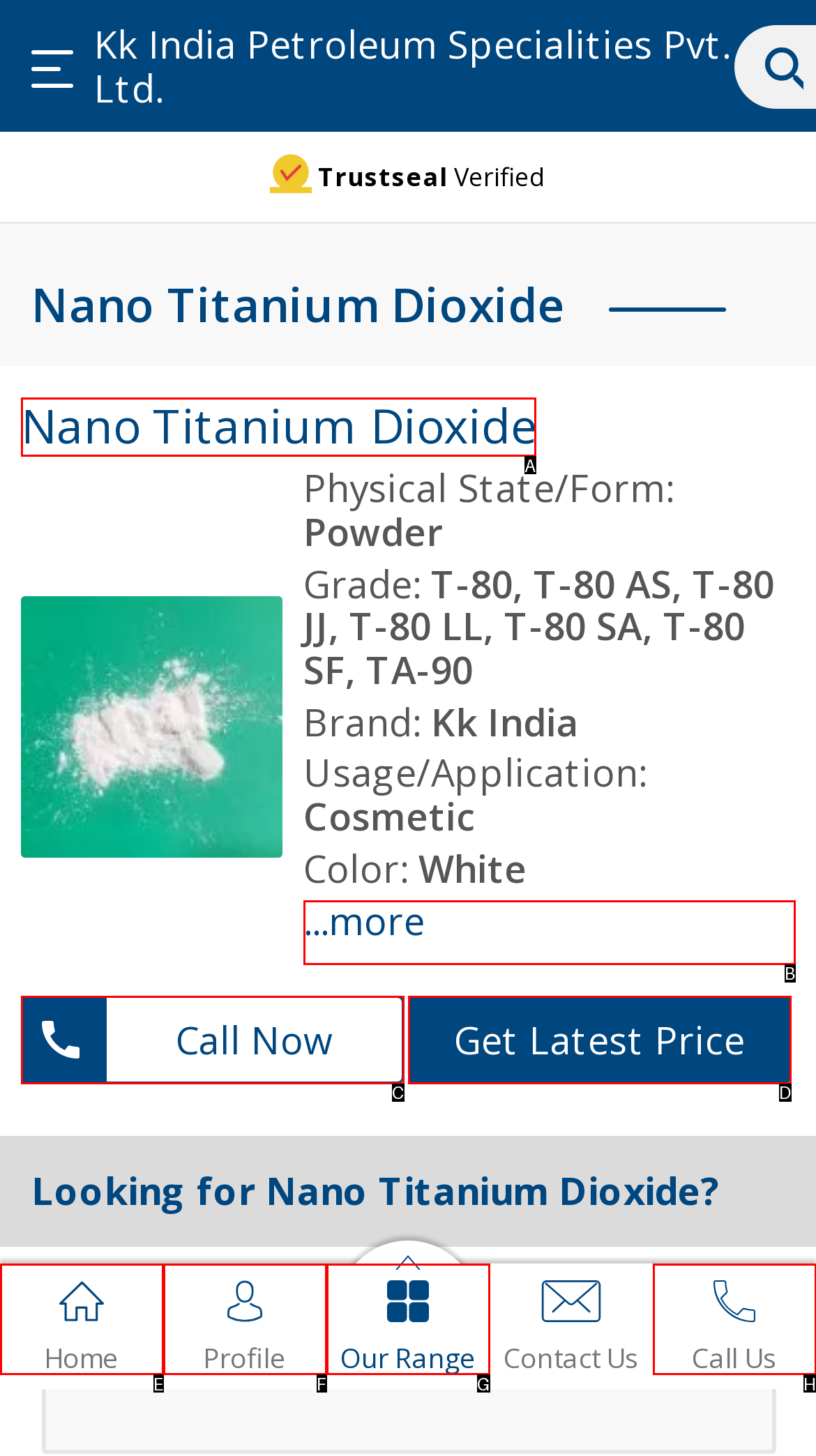Identify the option that best fits this description: Call Us
Answer with the appropriate letter directly.

H